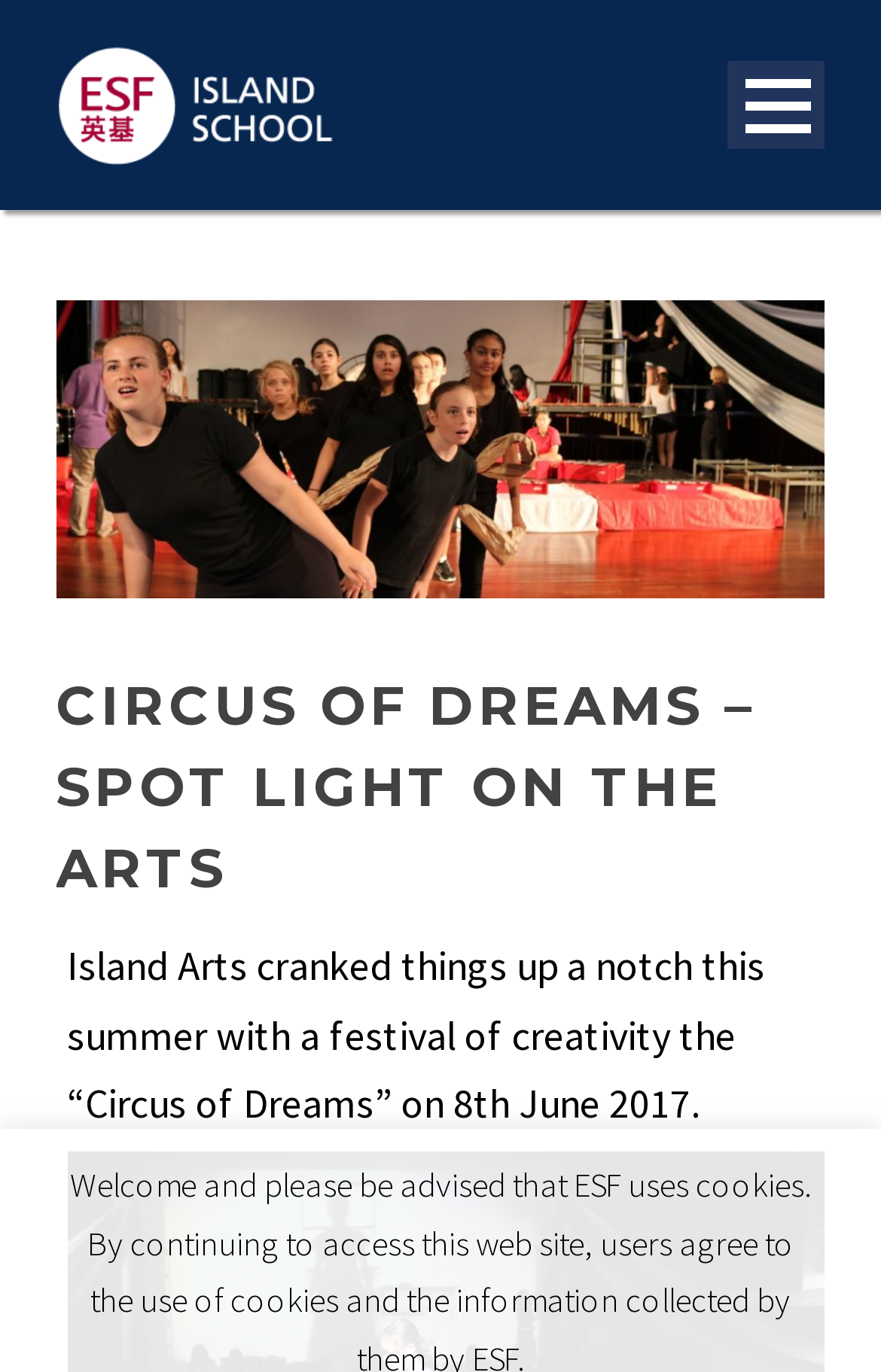Pinpoint the bounding box coordinates of the element you need to click to execute the following instruction: "View Admissions". The bounding box should be represented by four float numbers between 0 and 1, in the format [left, top, right, bottom].

[0.063, 0.581, 0.756, 0.663]